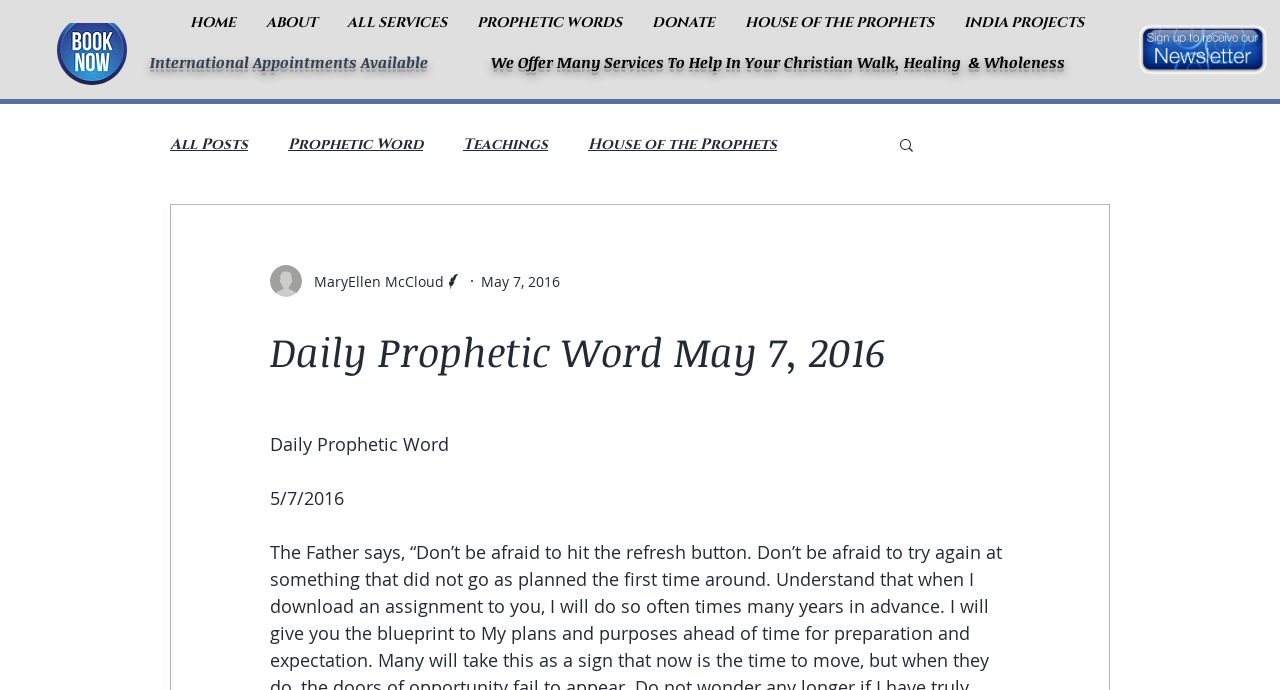Extract the primary heading text from the webpage.

Daily Prophetic Word May 7, 2016